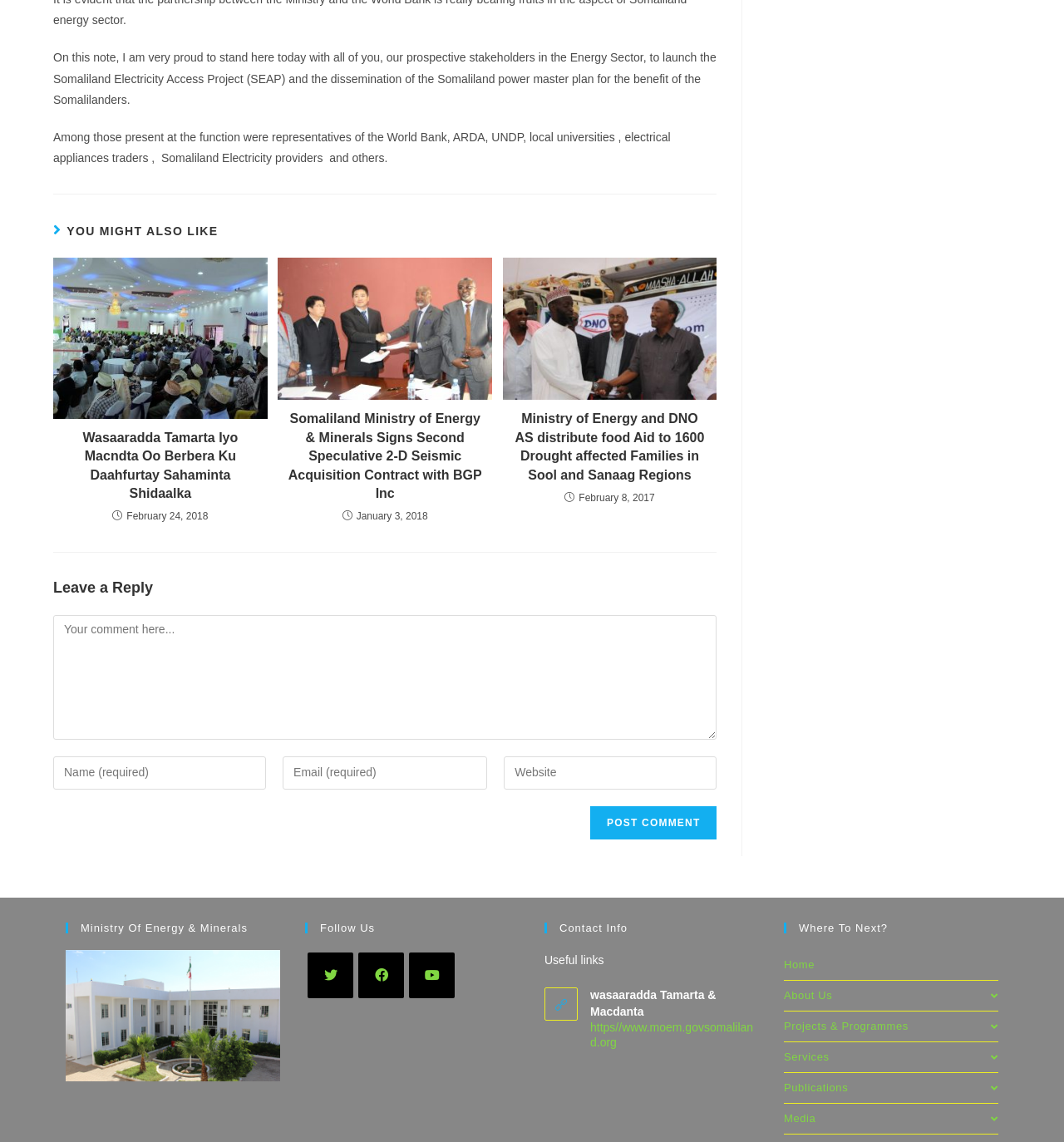Based on the element description parent_node: Log in title="Home", identify the bounding box of the UI element in the given webpage screenshot. The coordinates should be in the format (top-left x, top-left y, bottom-right x, bottom-right y) and must be between 0 and 1.

None